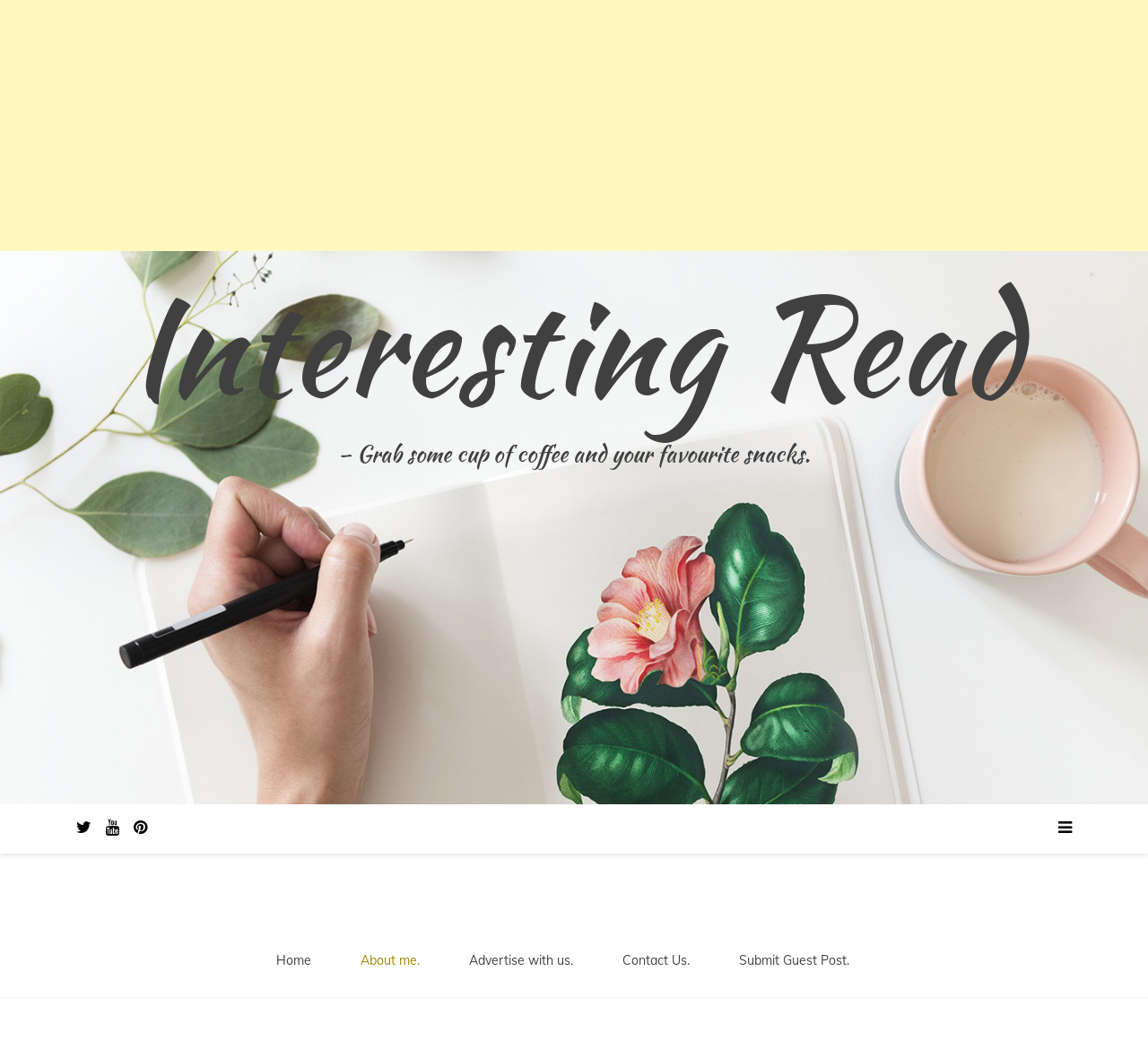Bounding box coordinates are given in the format (top-left x, top-left y, bottom-right x, bottom-right y). All values should be floating point numbers between 0 and 1. Provide the bounding box coordinate for the UI element described as: placeholder="Search Company or Ticker"

None